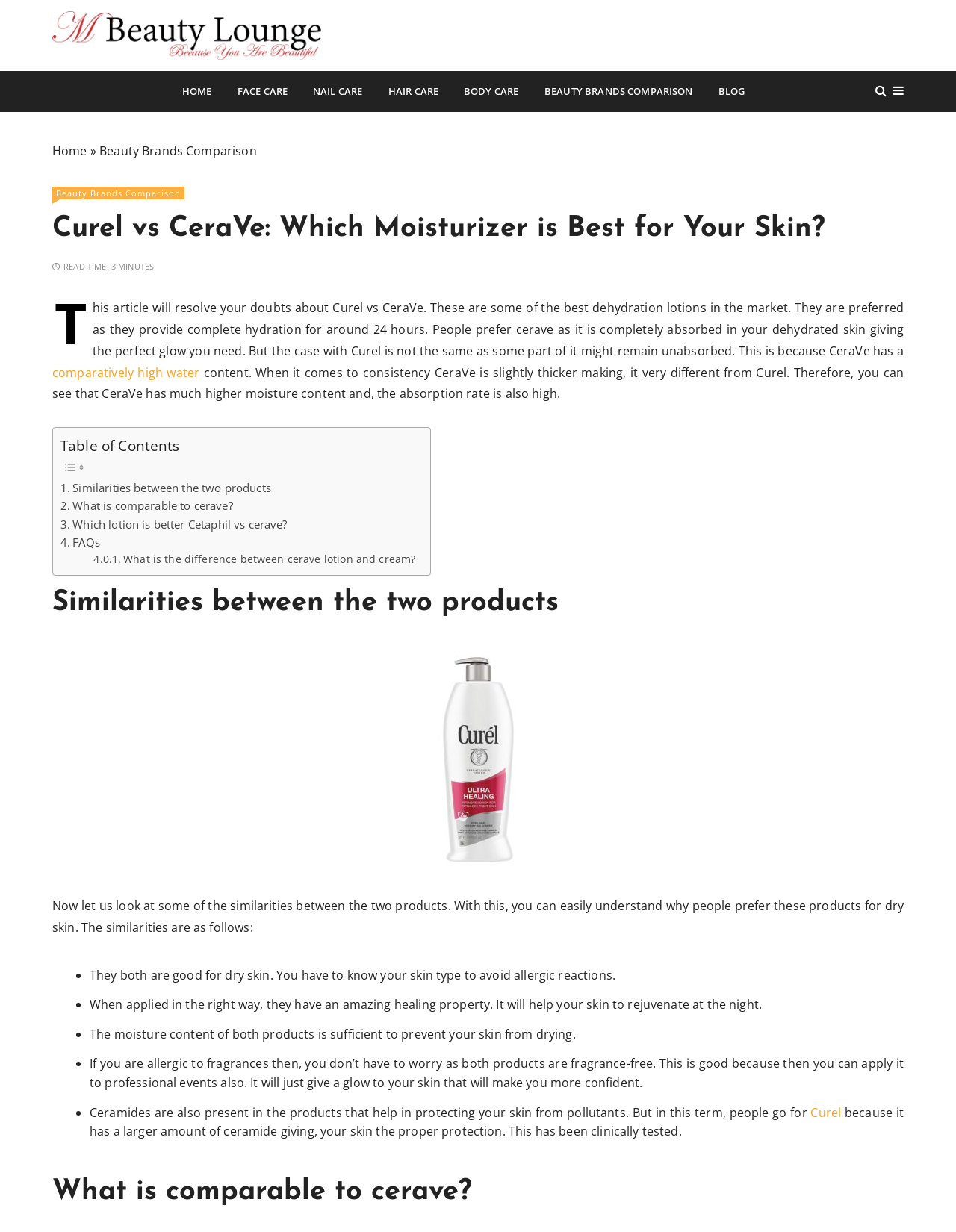Please identify the bounding box coordinates of the area I need to click to accomplish the following instruction: "Go to 'FACE CARE'".

[0.237, 0.057, 0.313, 0.091]